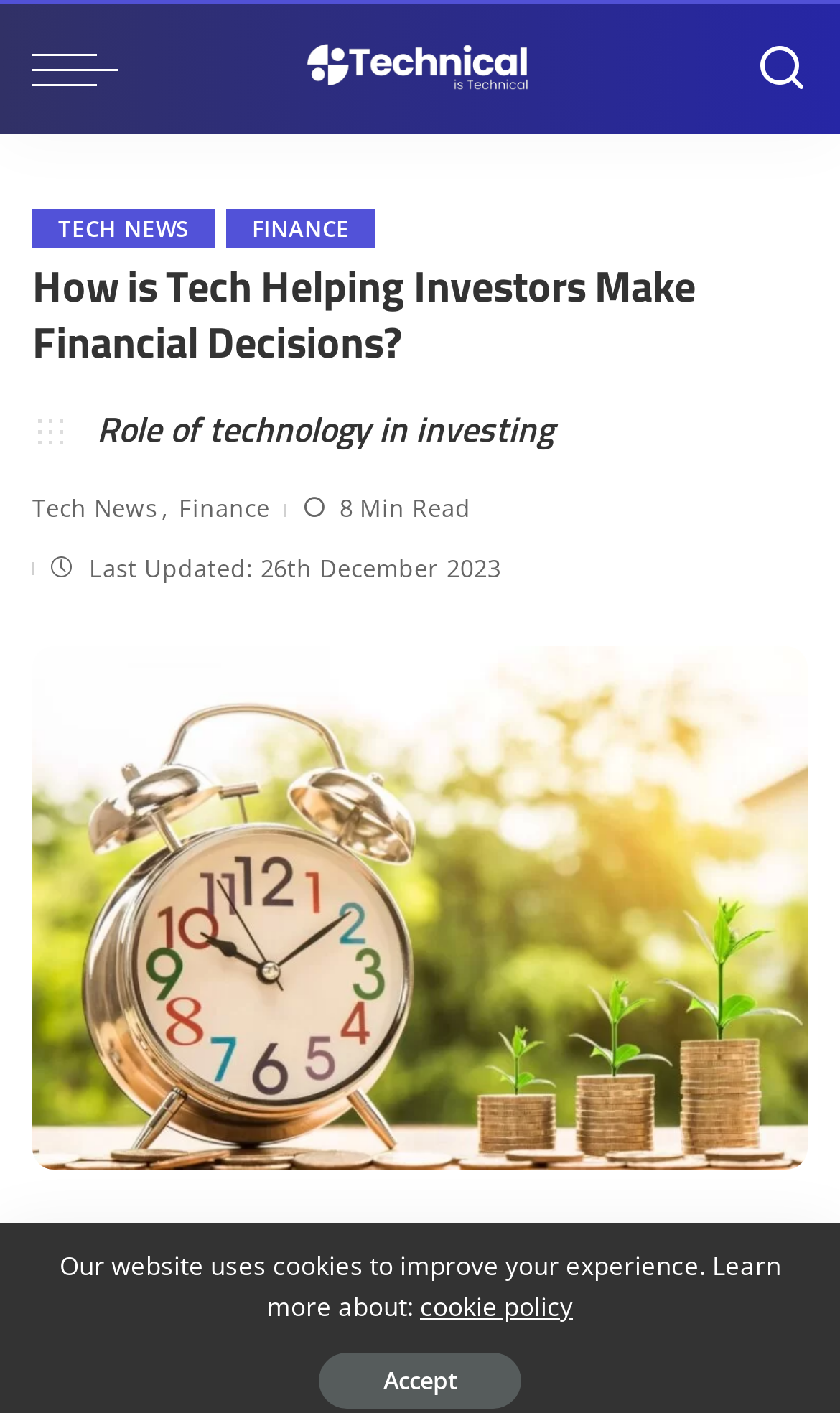How long does it take to read the first article?
Based on the visual details in the image, please answer the question thoroughly.

According to the webpage, the first article has a reading time of 8 minutes, as indicated by the '8 Min Read' text next to the article title.